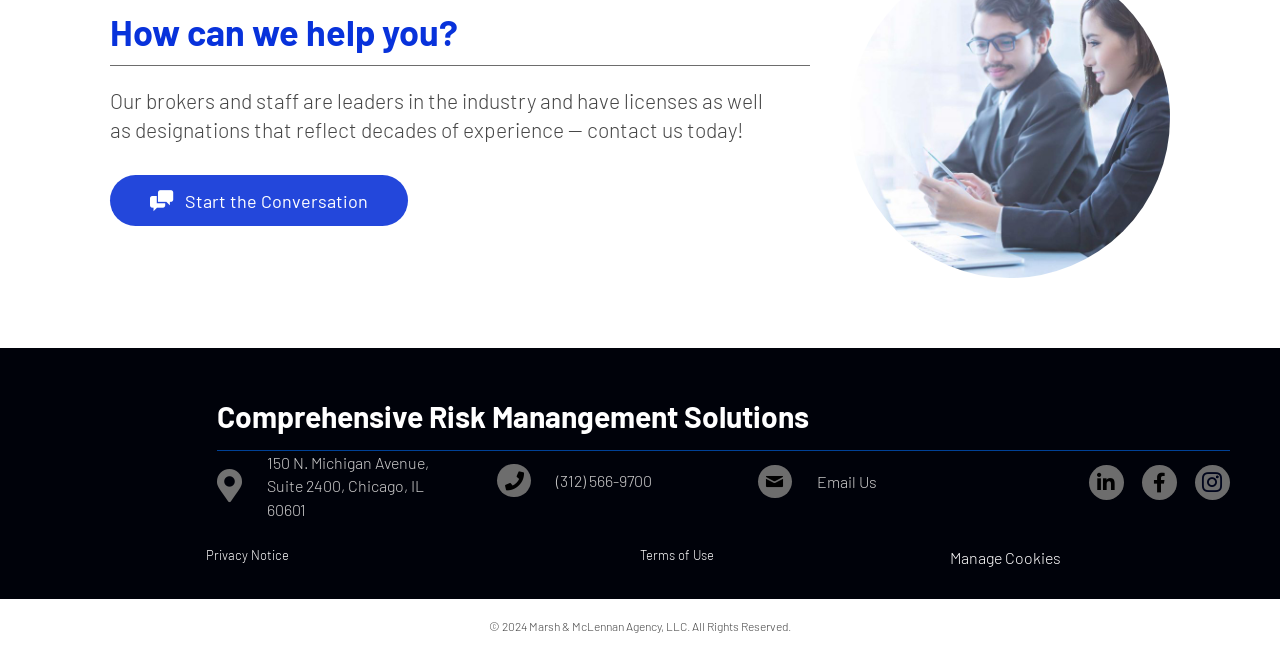Locate the bounding box of the UI element described by: "Start the Conversation" in the given webpage screenshot.

[0.086, 0.267, 0.319, 0.345]